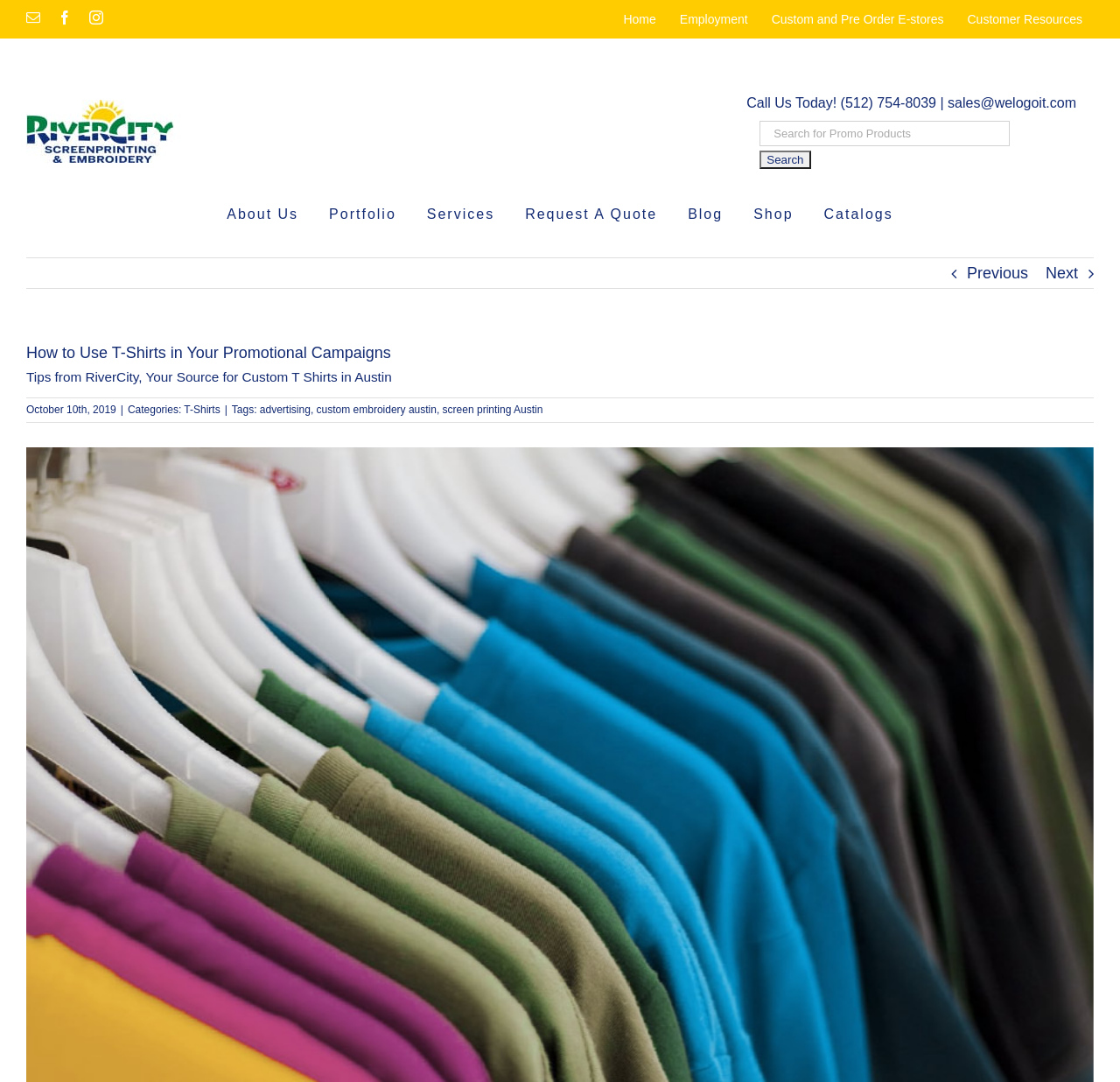Indicate the bounding box coordinates of the element that needs to be clicked to satisfy the following instruction: "Search for Promo Products". The coordinates should be four float numbers between 0 and 1, i.e., [left, top, right, bottom].

[0.678, 0.112, 0.902, 0.135]